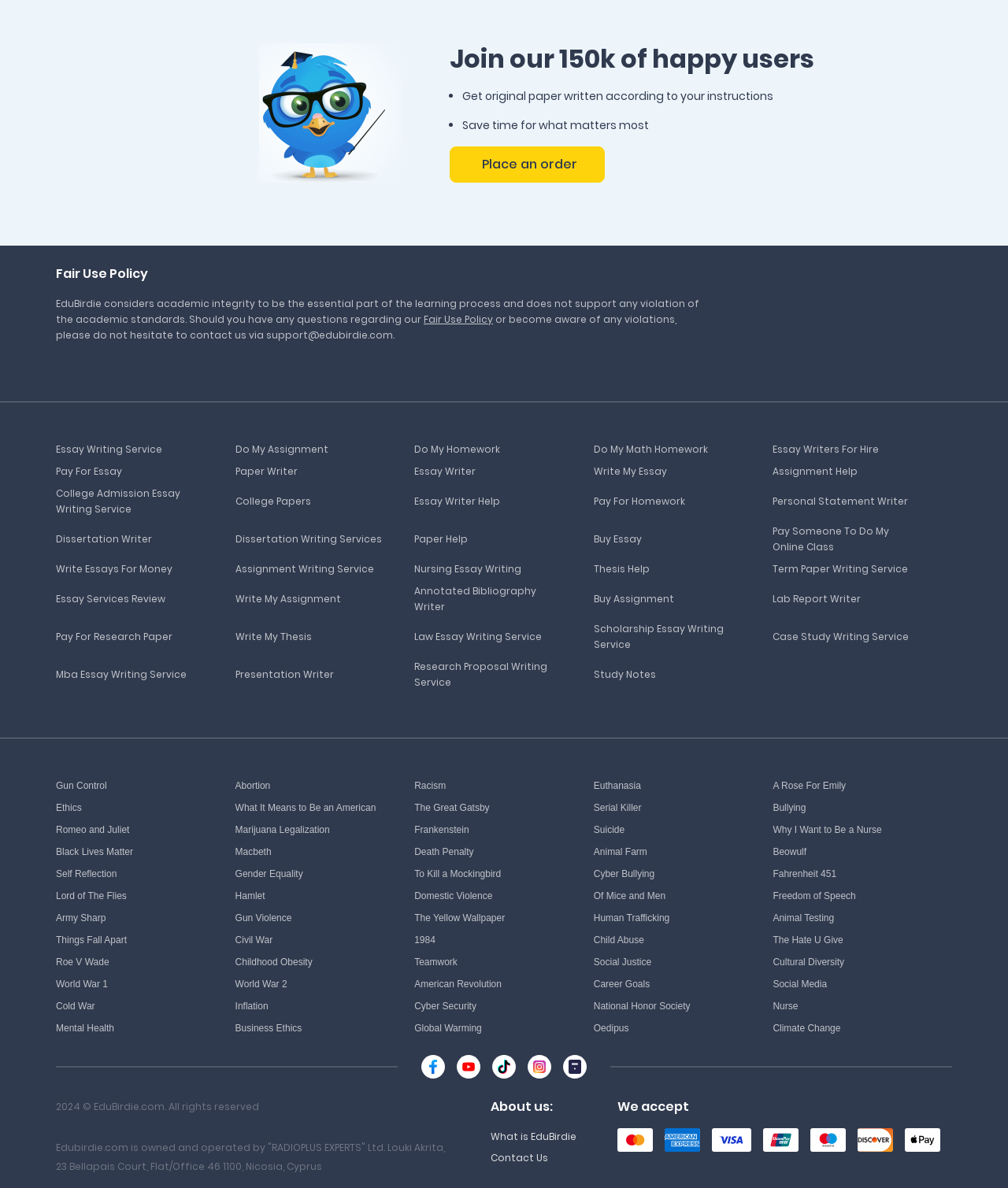What is the tone of the webpage's content?
Please use the visual content to give a single word or phrase answer.

Professional and helpful